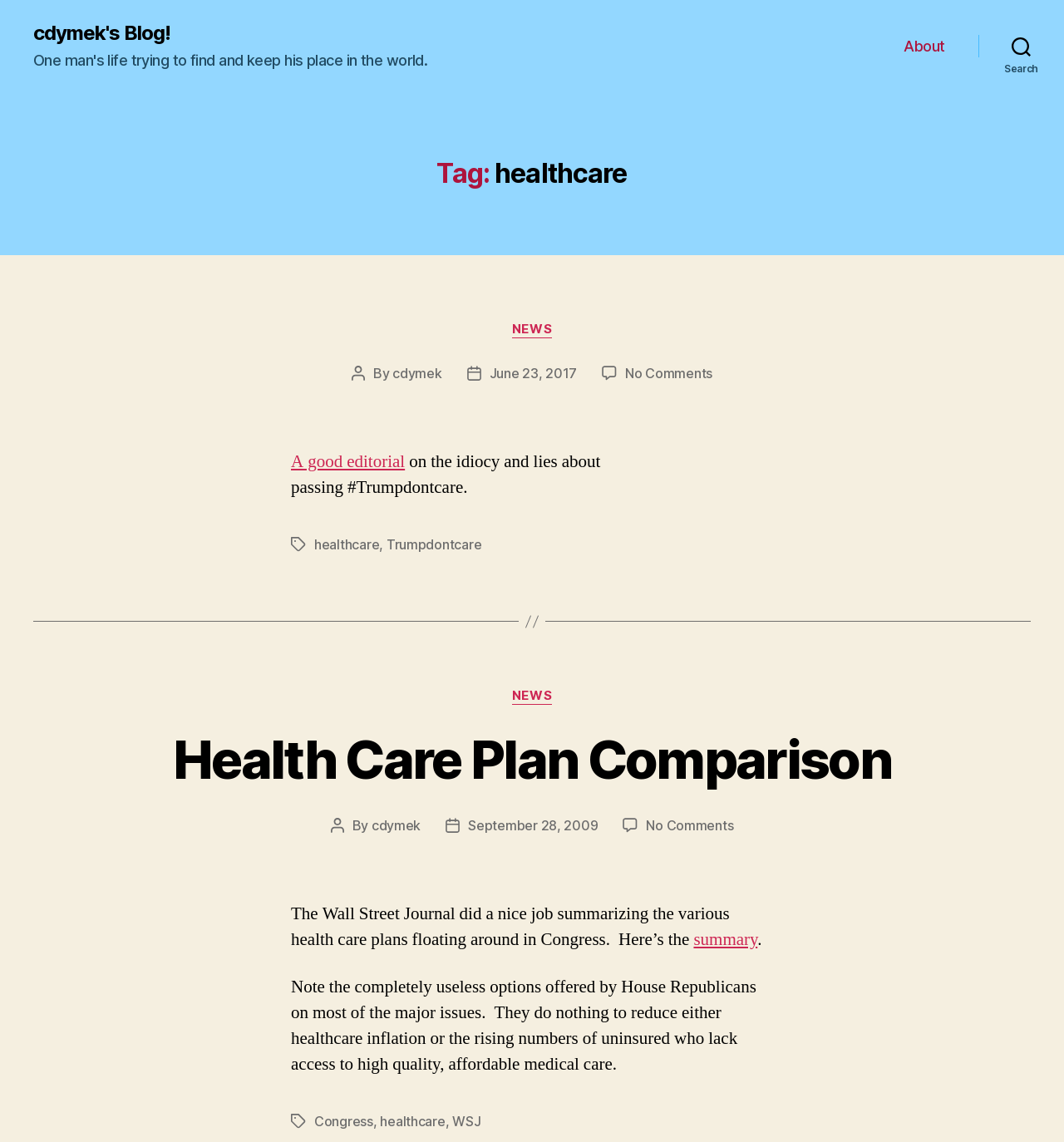Utilize the details in the image to thoroughly answer the following question: What is the title of the second post?

I determined the title of the second post by looking at the heading, which says 'Health Care Plan Comparison'.